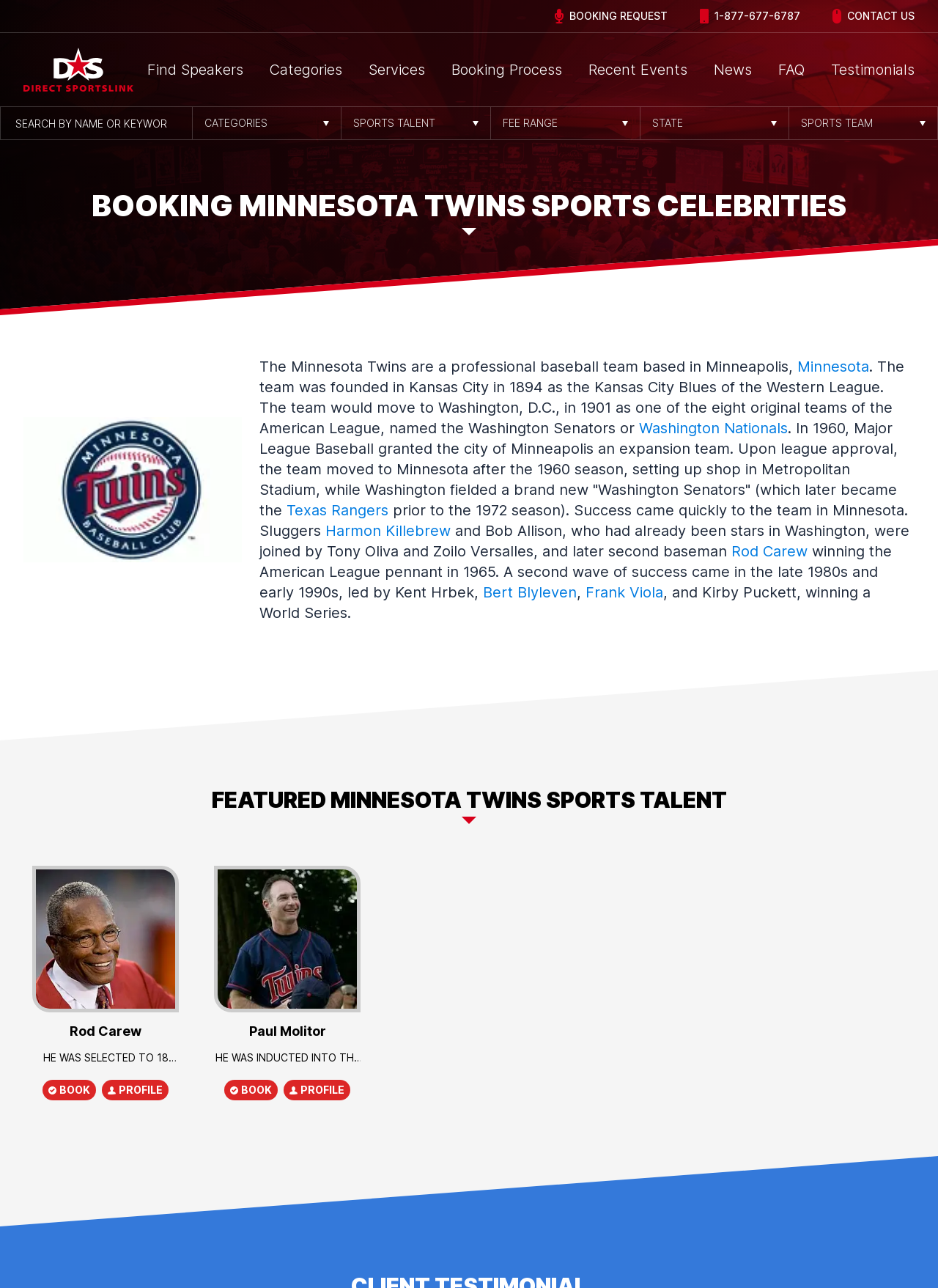Given the element description Booking Process, identify the bounding box coordinates for the UI element on the webpage screenshot. The format should be (top-left x, top-left y, bottom-right x, bottom-right y), with values between 0 and 1.

[0.481, 0.047, 0.599, 0.061]